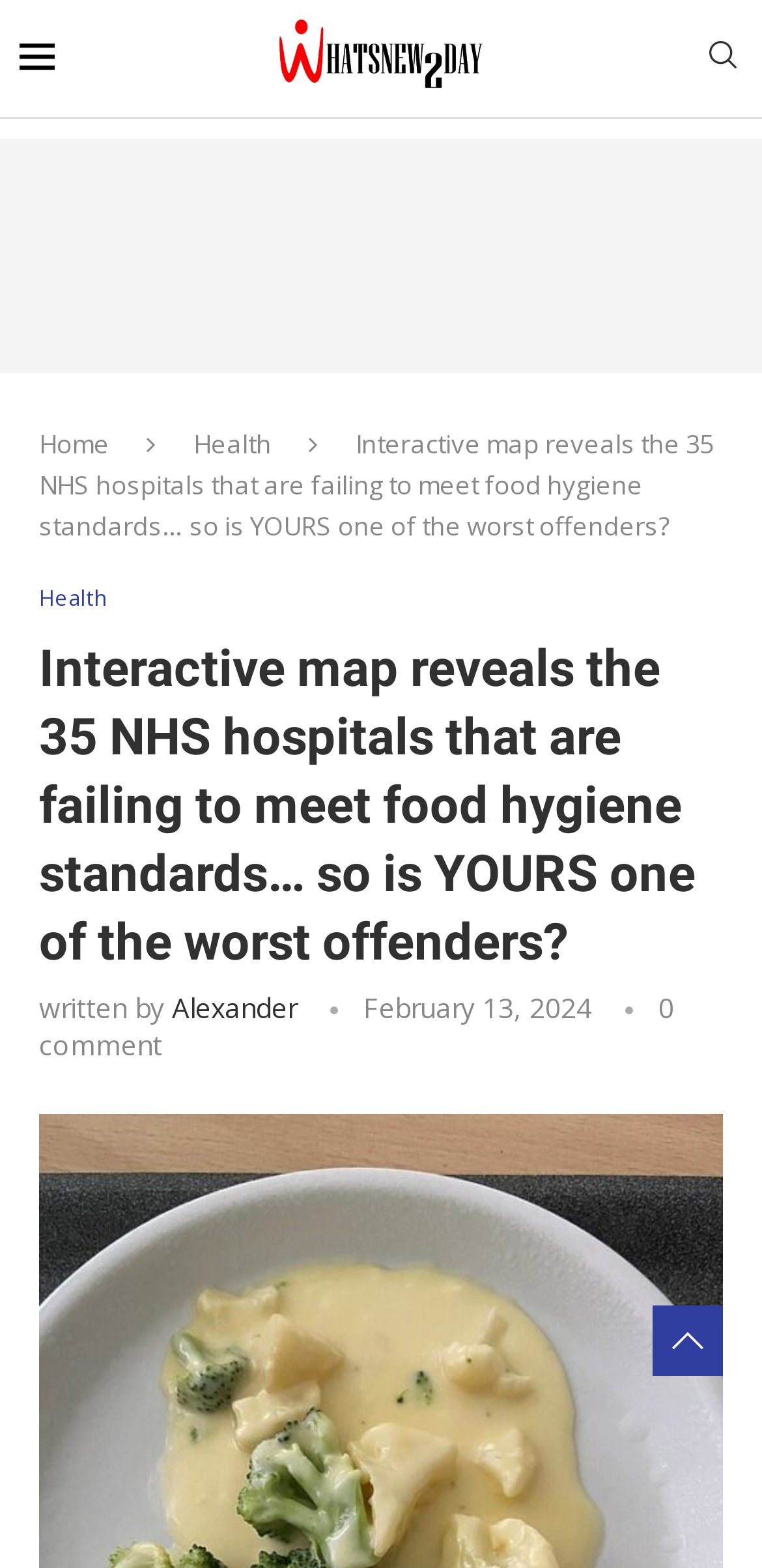How many comments are there on this article?
Please respond to the question with a detailed and informative answer.

I found the text '0 comment' on the webpage, which indicates that there are no comments on this article.